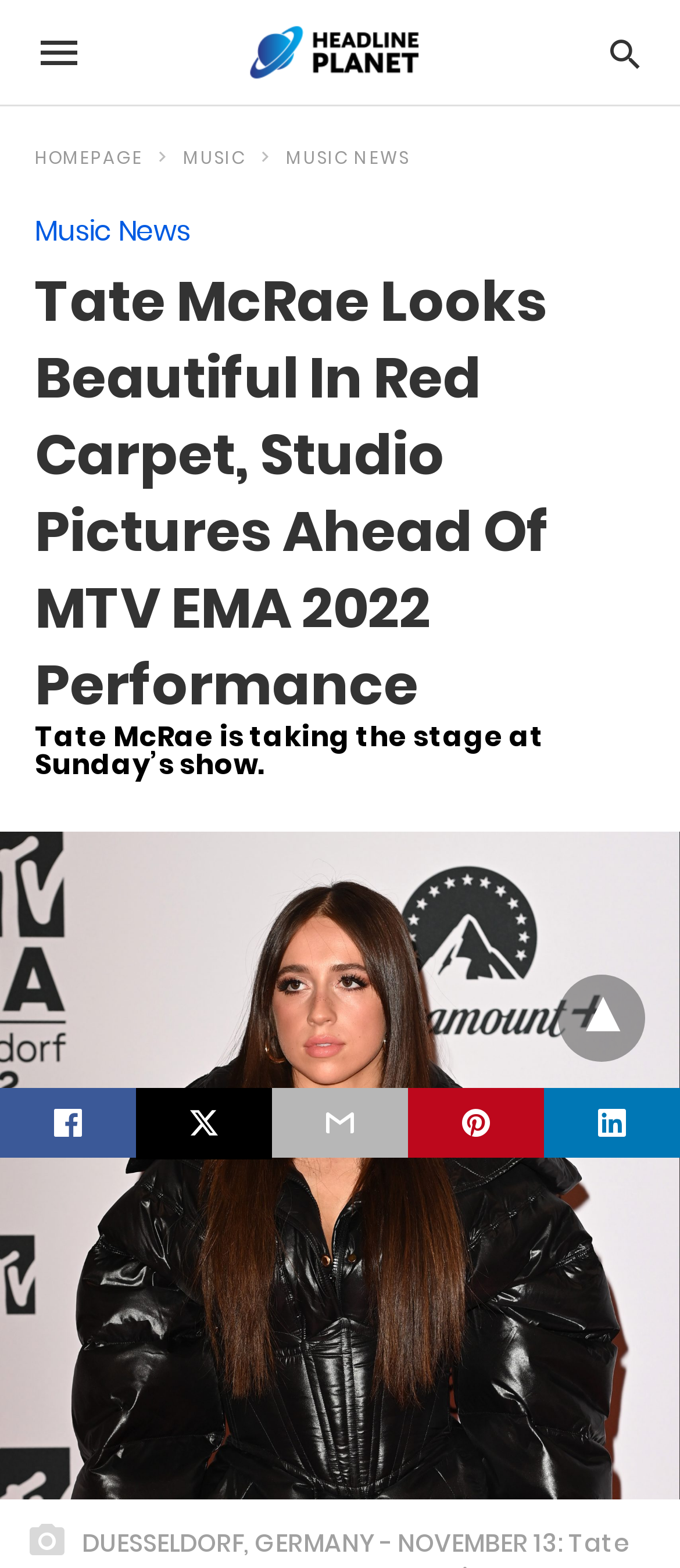From the image, can you give a detailed response to the question below:
What is the event where Tate McRae is performing?

The webpage mentions 'MTV EMA 2022 Performance' and has an image of Tate McRae on the red carpet, implying that the event is the MTV Europe Music Awards 2022.